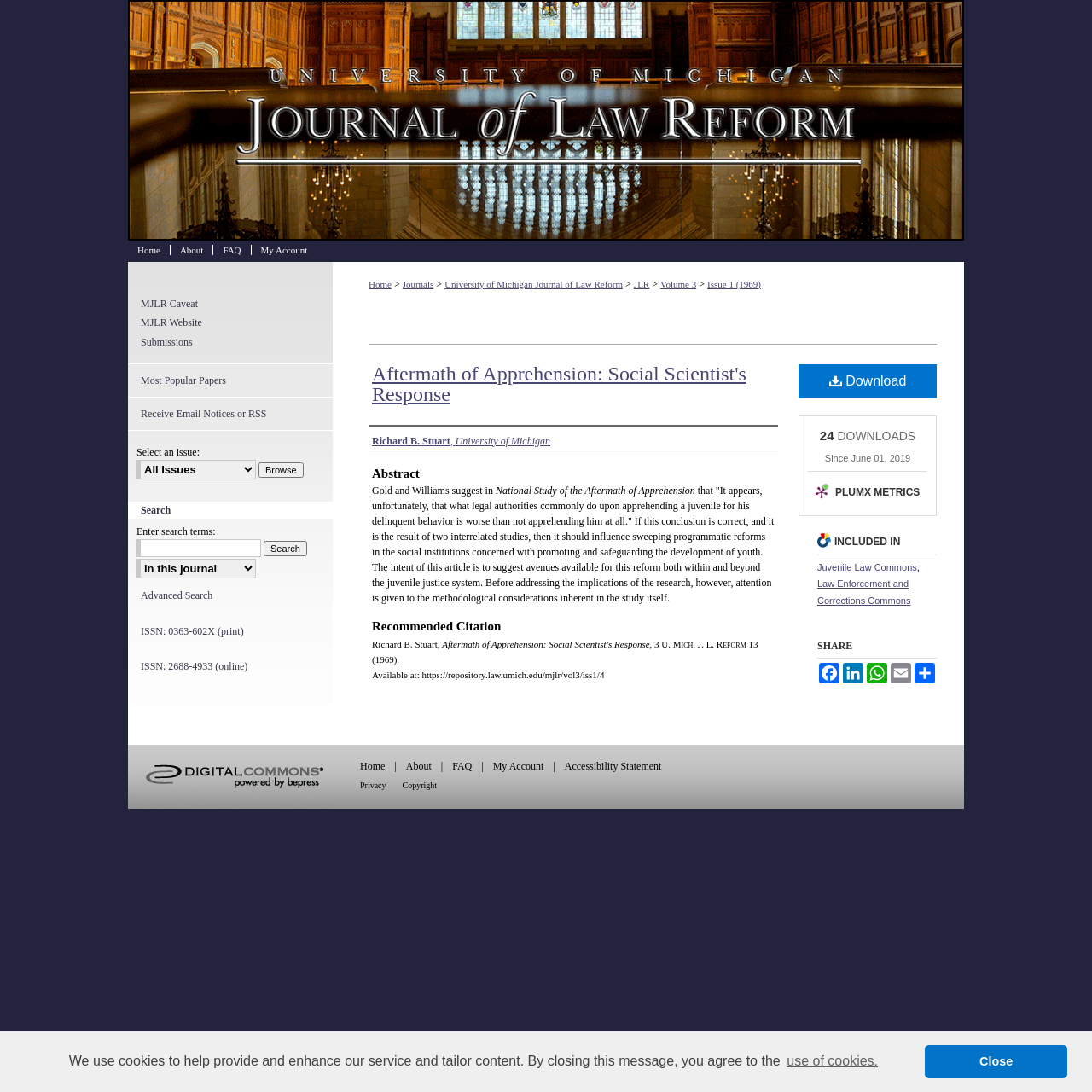Find the bounding box coordinates of the clickable element required to execute the following instruction: "Search for a term". Provide the coordinates as four float numbers between 0 and 1, i.e., [left, top, right, bottom].

[0.125, 0.494, 0.239, 0.51]